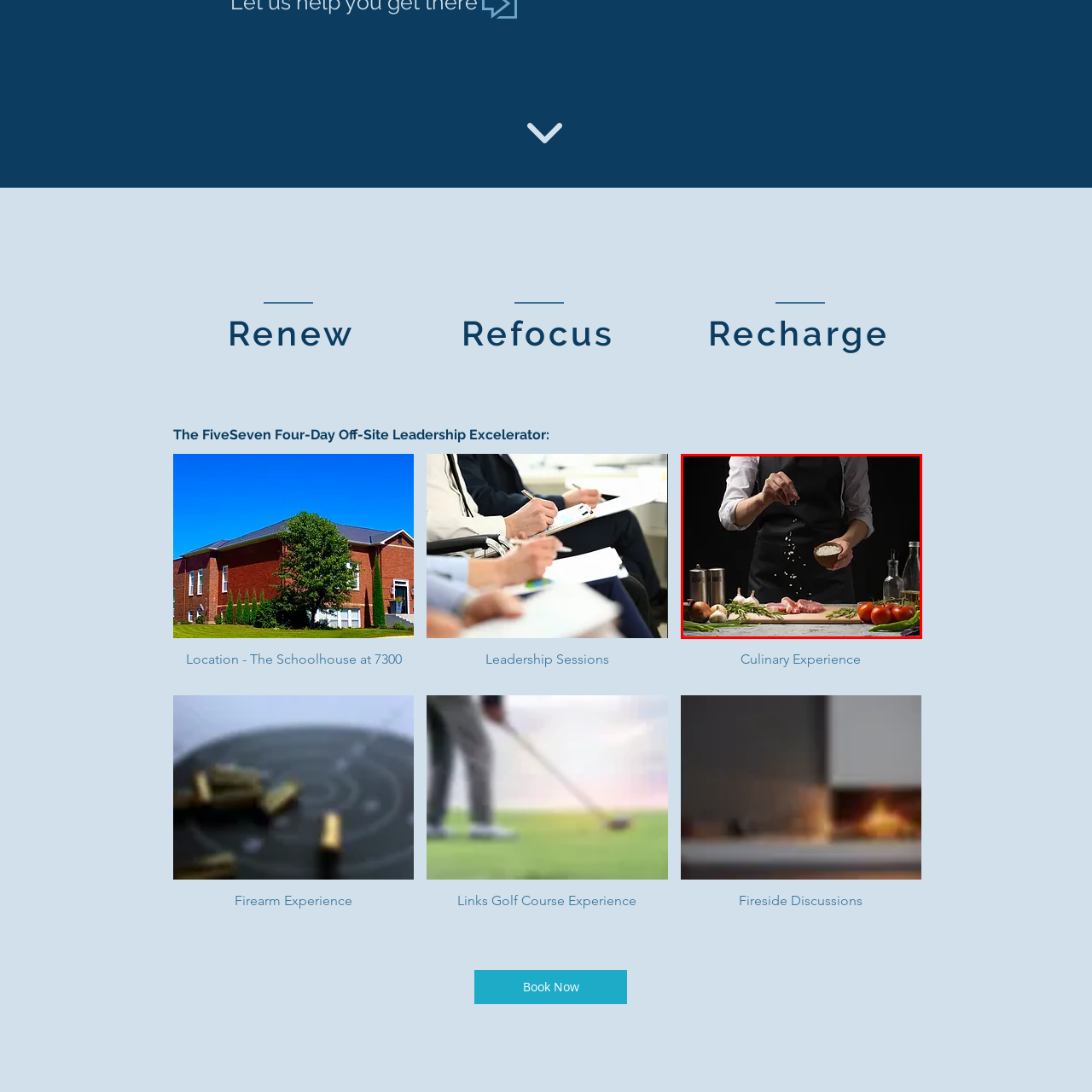Give a detailed caption for the image that is encased within the red bounding box.

The image showcases a culinary scene featuring a chef in a black apron skillfully sprinkling salt from a small bowl onto fresh ingredients arranged on a wooden cutting board. The dark background highlights the vibrant colors of the food, which includes two pieces of raw meat, fresh tomatoes, garlic, and asparagus. Various bottles and metallic containers are also visible, indicating a well-prepared kitchen setting. This visually captivating moment emphasizes the art of cooking and the attention to detail that is essential in a culinary experience.